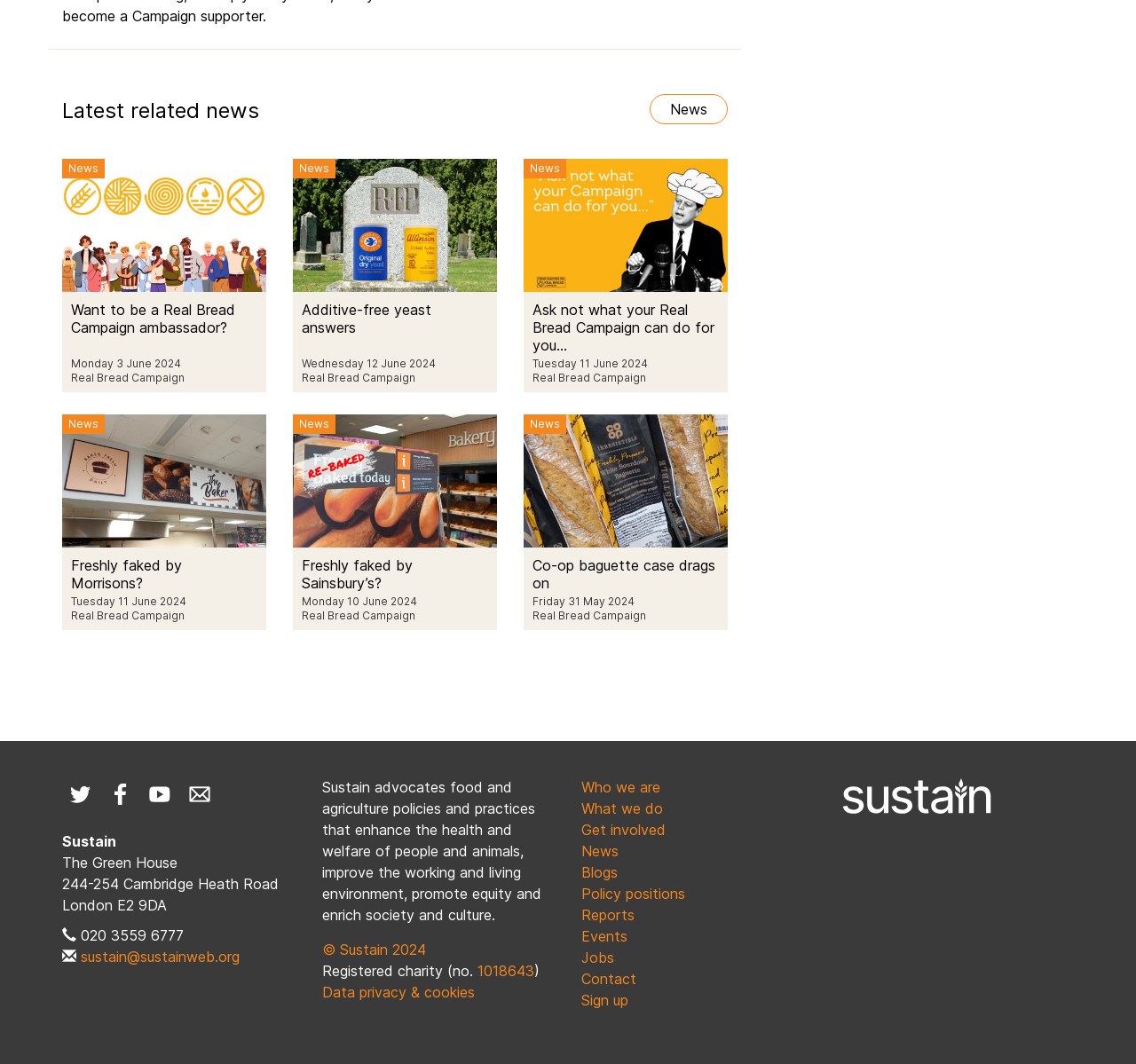Find the bounding box coordinates for the UI element whose description is: "News". The coordinates should be four float numbers between 0 and 1, in the format [left, top, right, bottom].

[0.572, 0.088, 0.641, 0.117]